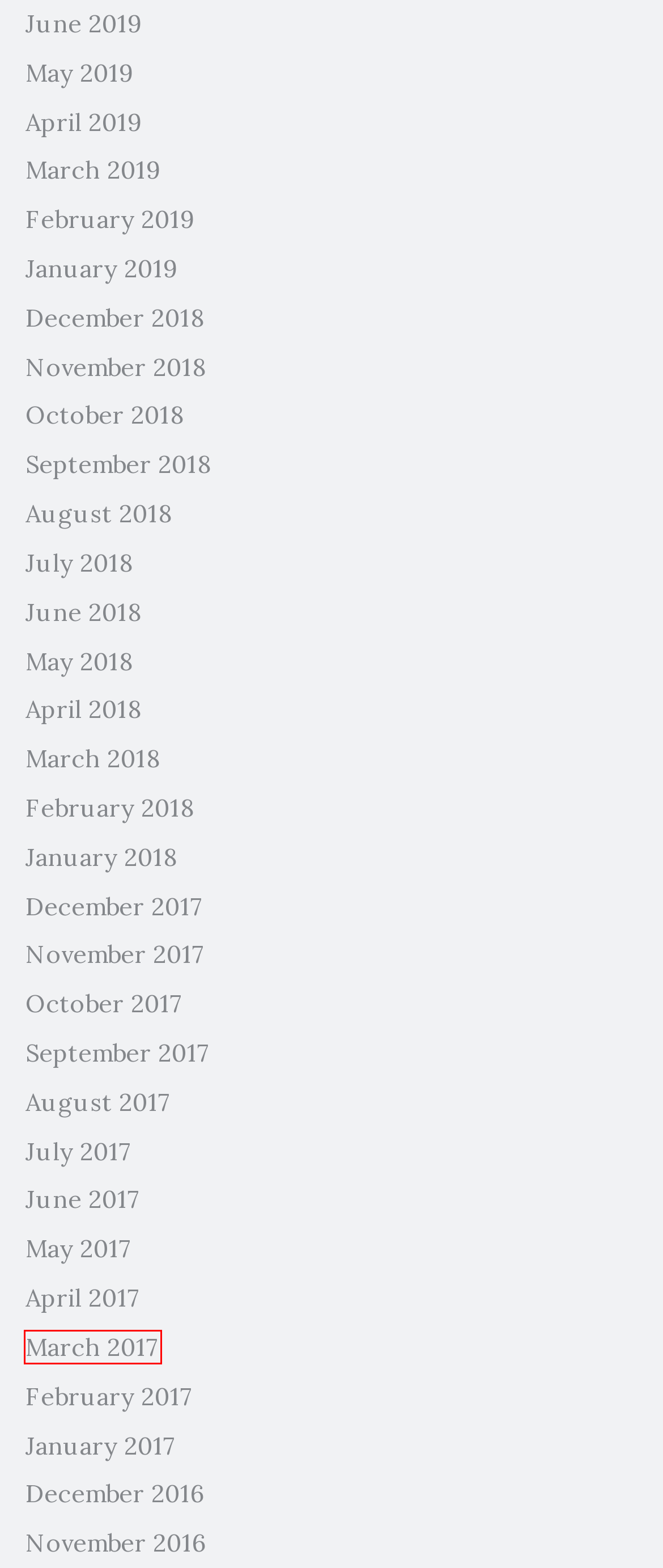Consider the screenshot of a webpage with a red bounding box around an element. Select the webpage description that best corresponds to the new page after clicking the element inside the red bounding box. Here are the candidates:
A. November 2016 – Průmyslová elektronika
B. April 2018 – Průmyslová elektronika
C. August 2018 – Průmyslová elektronika
D. December 2017 – Průmyslová elektronika
E. March 2017 – Průmyslová elektronika
F. January 2017 – Průmyslová elektronika
G. August 2017 – Průmyslová elektronika
H. March 2018 – Průmyslová elektronika

E